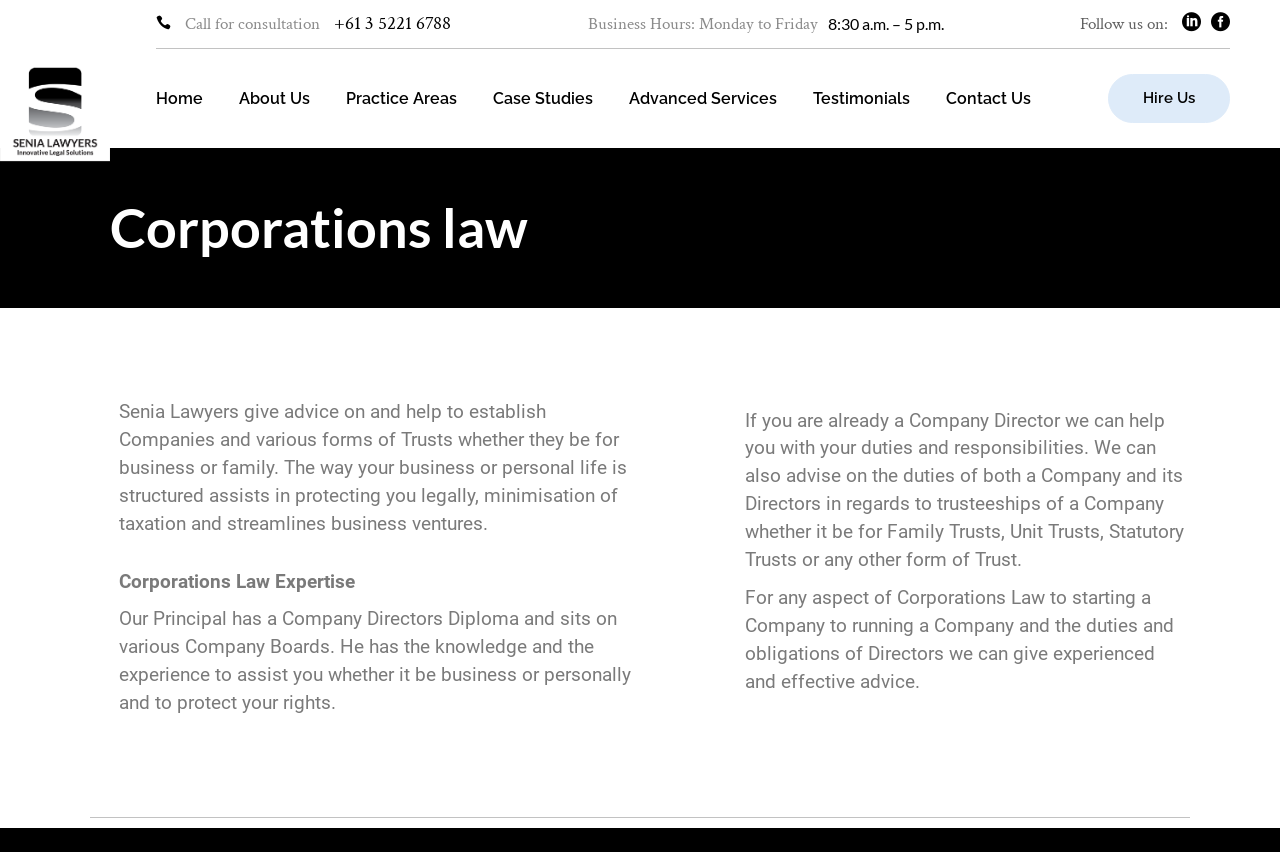What is the phone number to call for consultation?
Using the image as a reference, answer with just one word or a short phrase.

+61 3 5221 6788